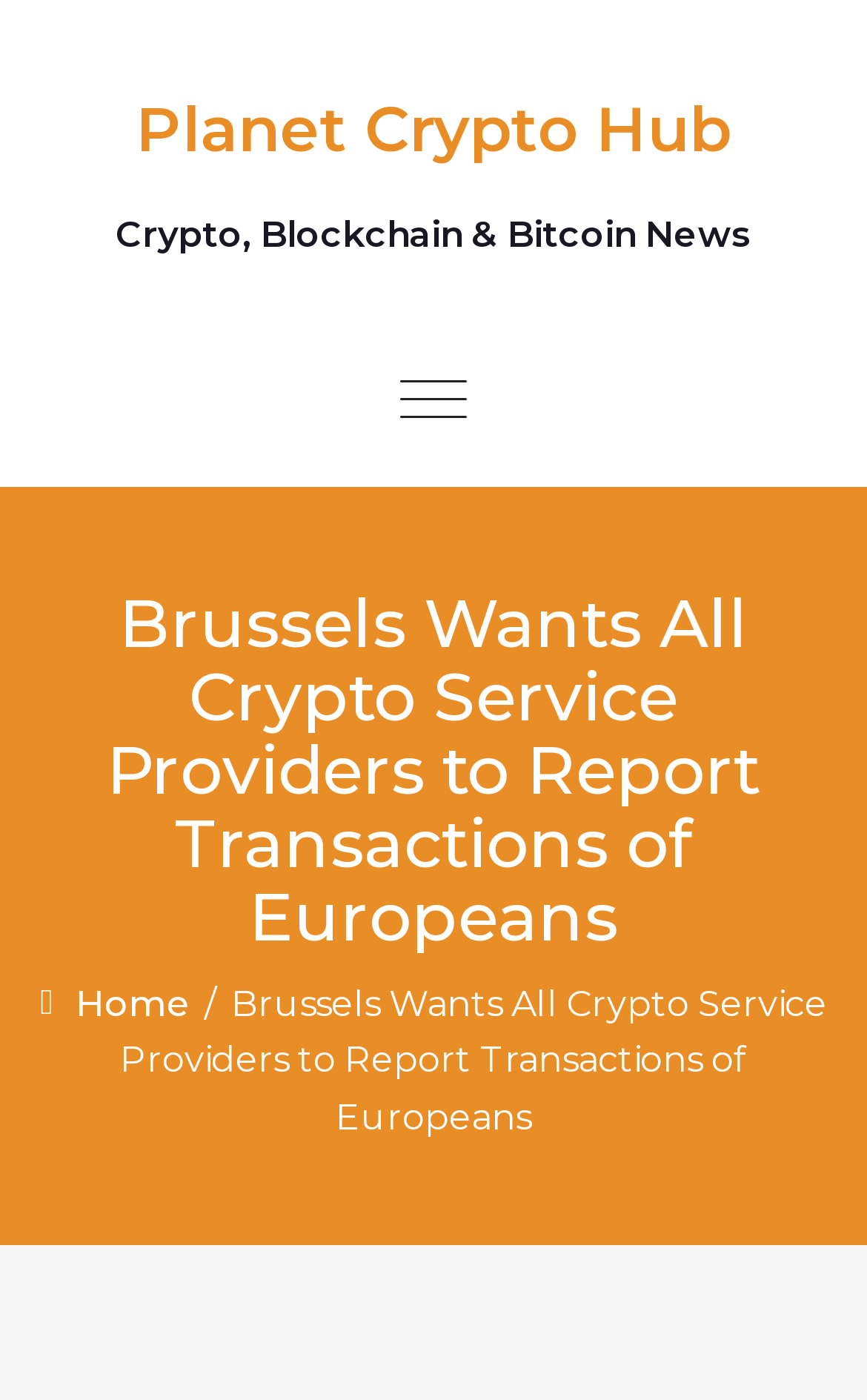Use a single word or phrase to respond to the question:
What is the topic of the news article?

Crypto Service Providers